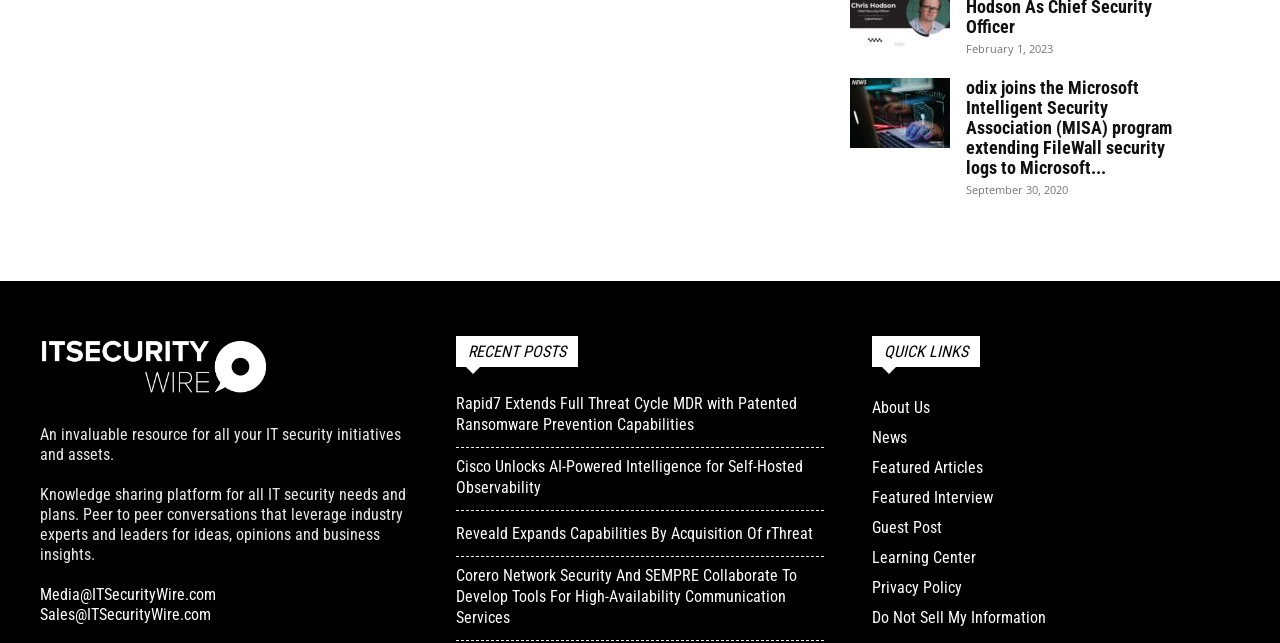Calculate the bounding box coordinates for the UI element based on the following description: "Sales@ITSecurityWire.com". Ensure the coordinates are four float numbers between 0 and 1, i.e., [left, top, right, bottom].

[0.031, 0.941, 0.165, 0.97]